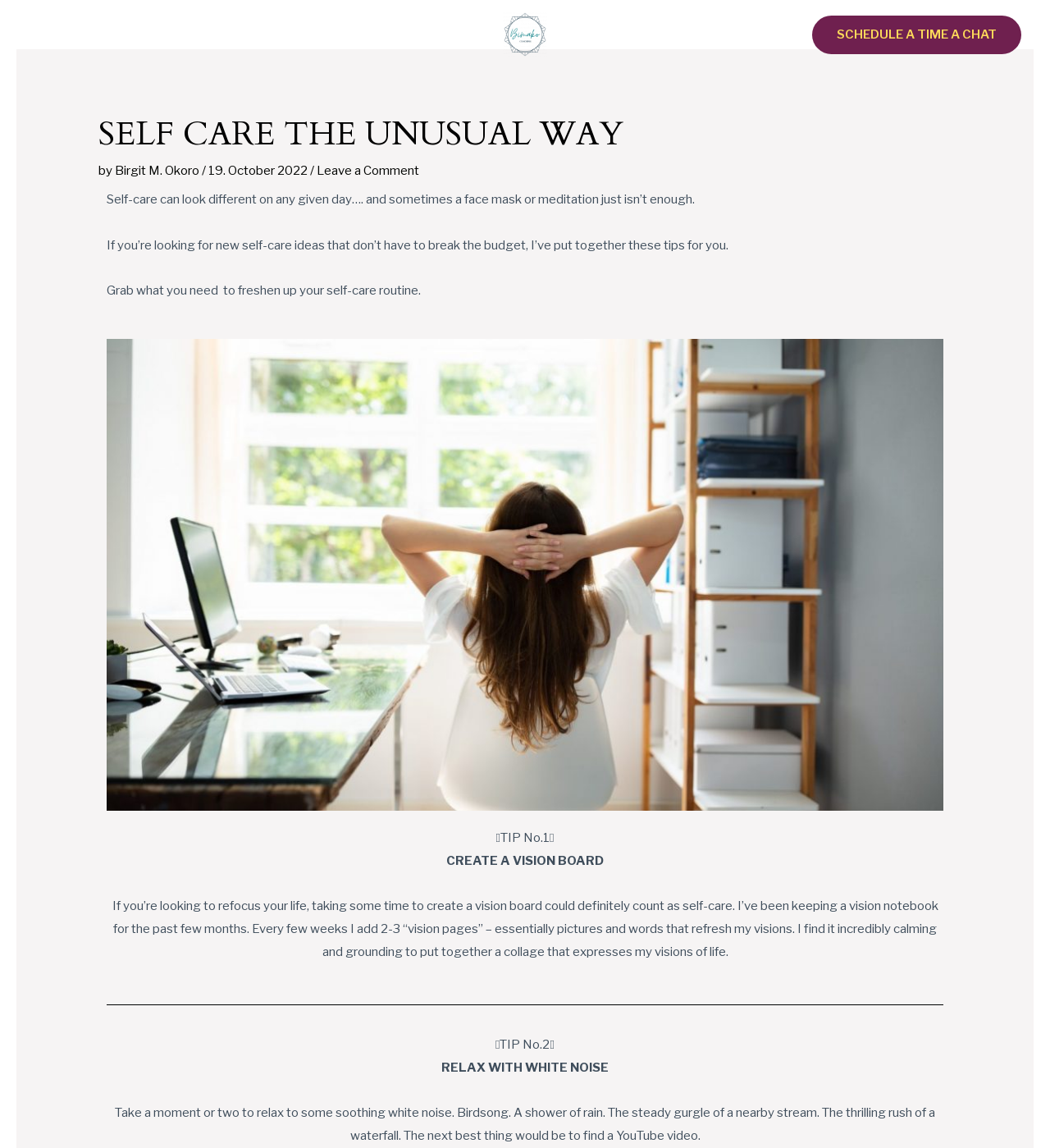Calculate the bounding box coordinates for the UI element based on the following description: "by Birgit M. Okoro". Ensure the coordinates are four float numbers between 0 and 1, i.e., [left, top, right, bottom].

[0.094, 0.142, 0.19, 0.155]